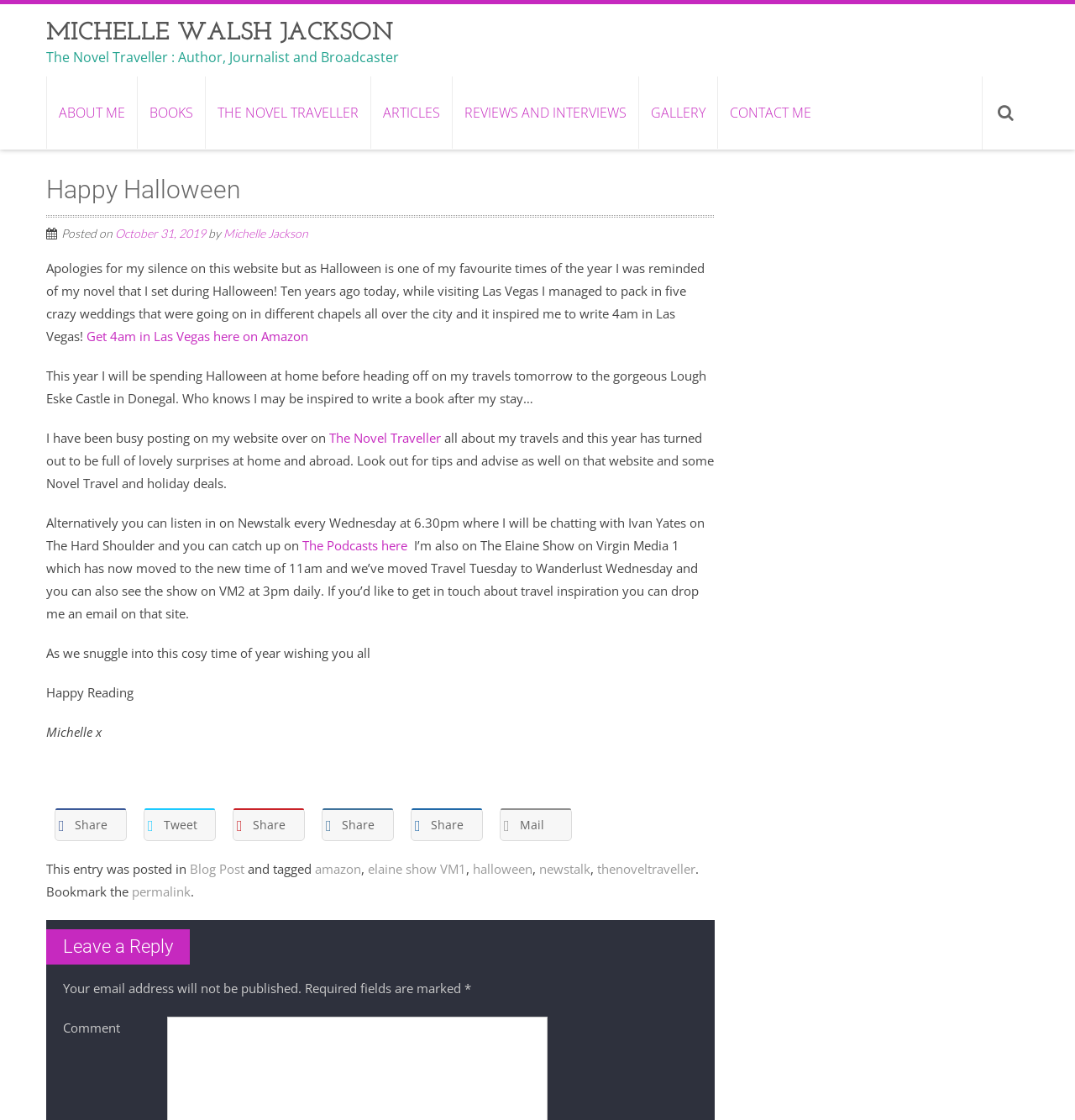Kindly determine the bounding box coordinates of the area that needs to be clicked to fulfill this instruction: "Read the article about Halloween".

[0.043, 0.156, 0.665, 0.806]